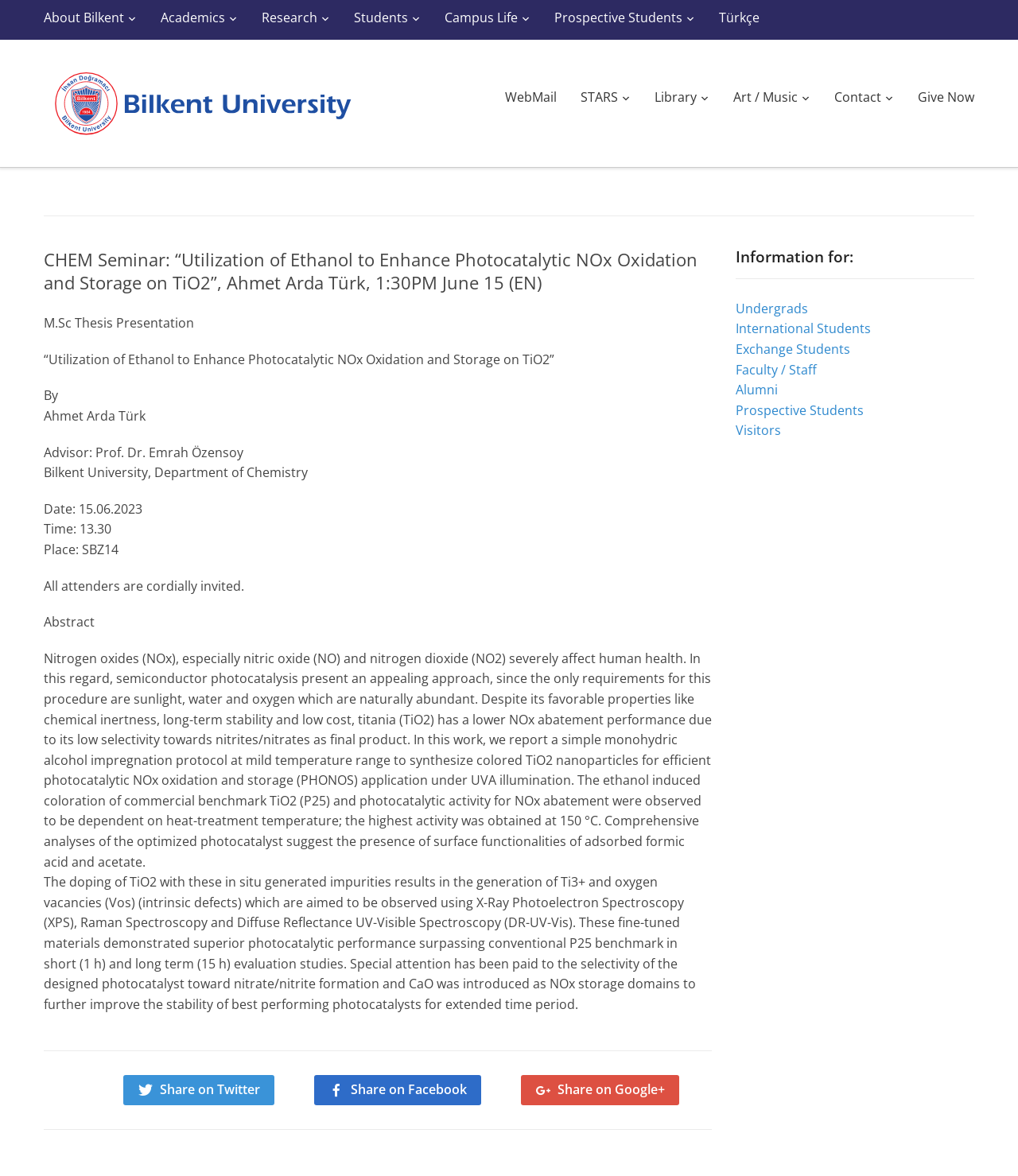Predict the bounding box for the UI component with the following description: "Share on Facebook".

[0.309, 0.914, 0.473, 0.94]